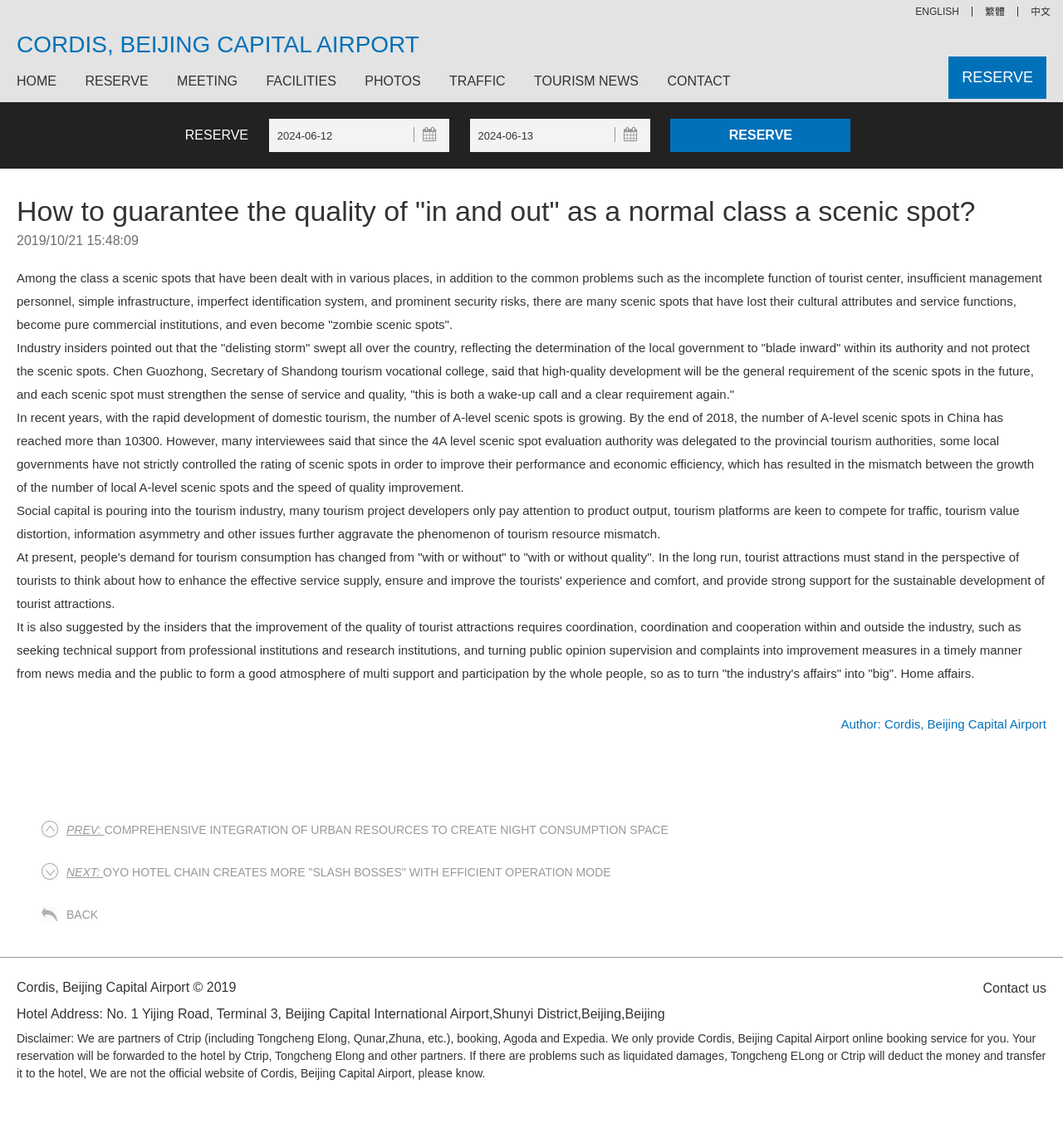Who is the author of the article?
Using the image, answer in one word or phrase.

Cordis, Beijing Capital Airport